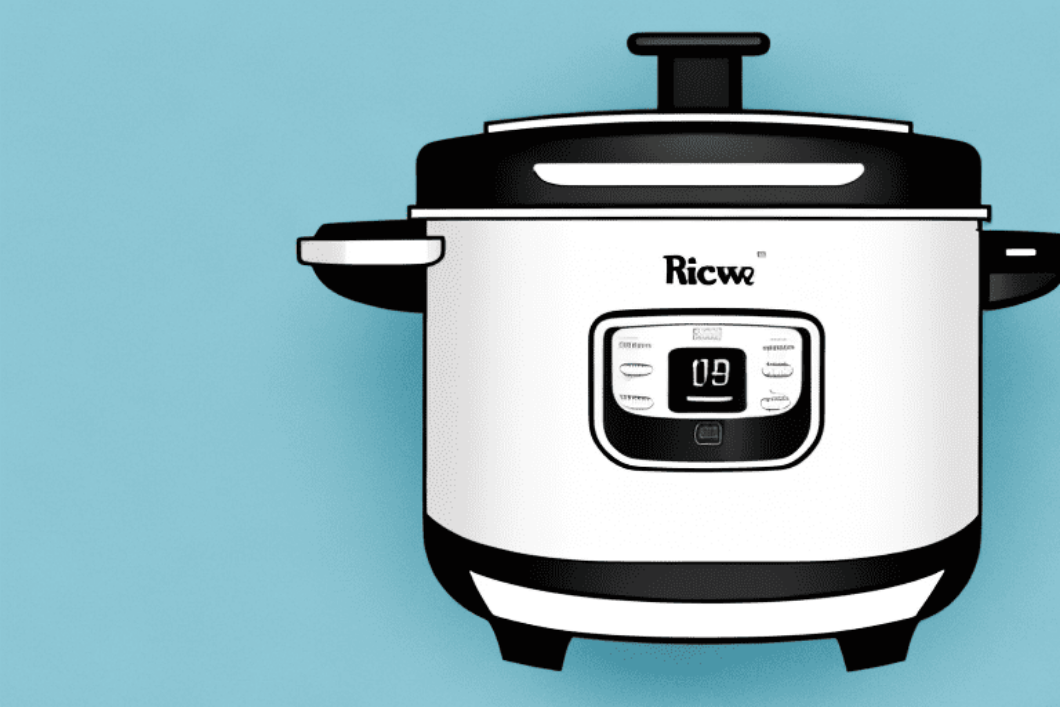Using details from the image, please answer the following question comprehensively:
What is the timer set to on the digital control panel?

The timer on the digital control panel of the rice cooker is set to 09:00, which can be seen on the front of the appliance.